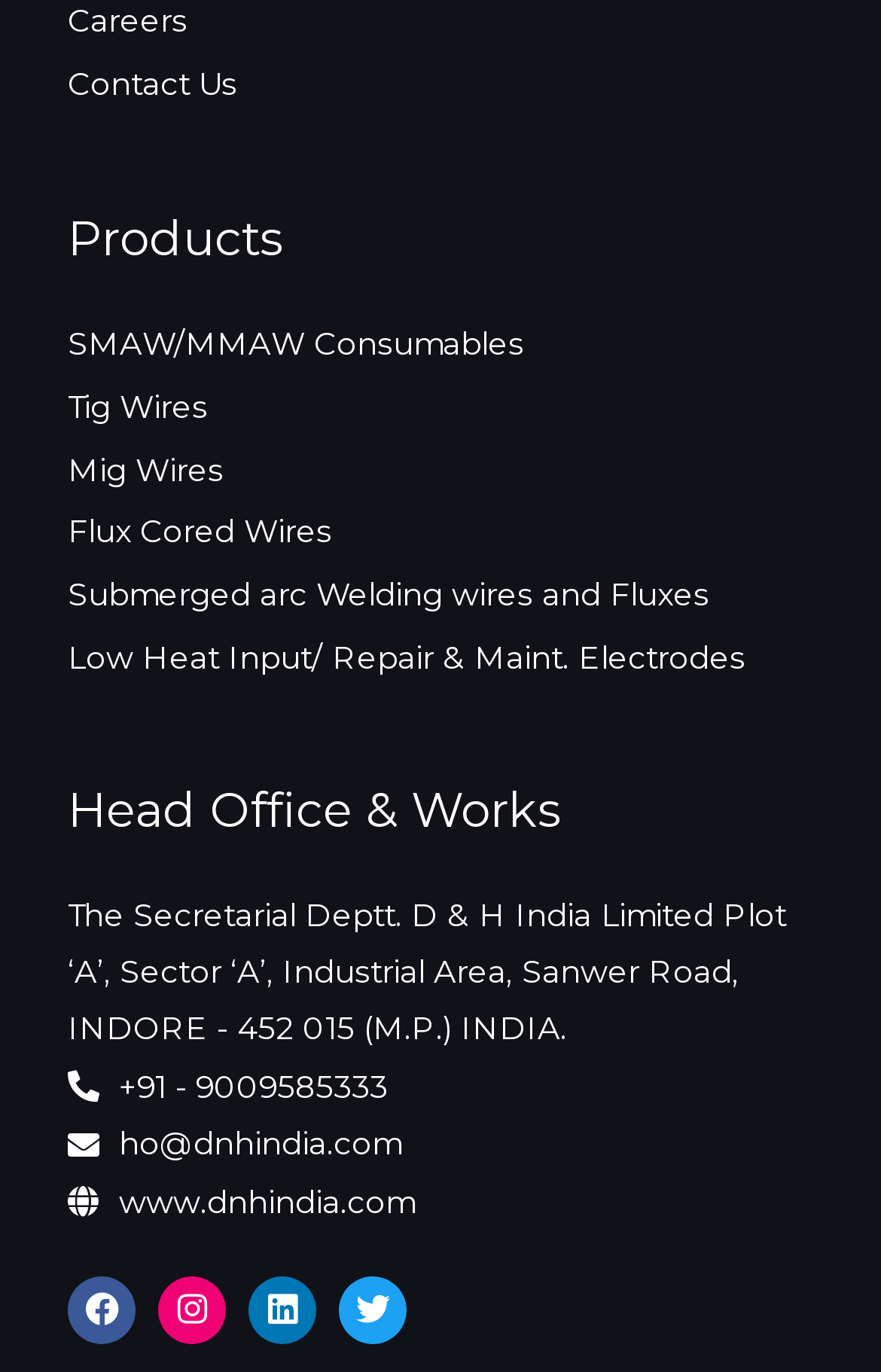Please identify the bounding box coordinates of the area I need to click to accomplish the following instruction: "Email the head office".

[0.077, 0.814, 0.923, 0.856]